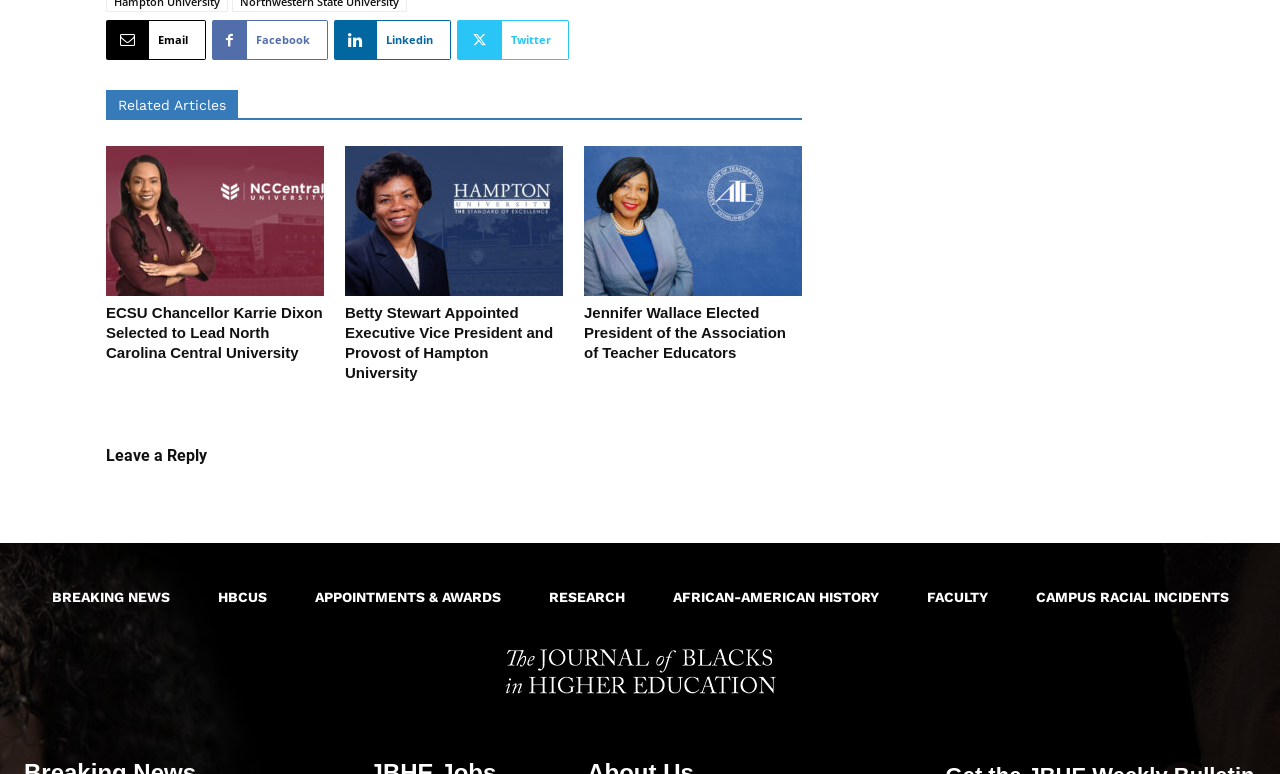Locate the UI element described by HBCUs and provide its bounding box coordinates. Use the format (top-left x, top-left y, bottom-right x, bottom-right y) with all values as floating point numbers between 0 and 1.

[0.159, 0.74, 0.219, 0.802]